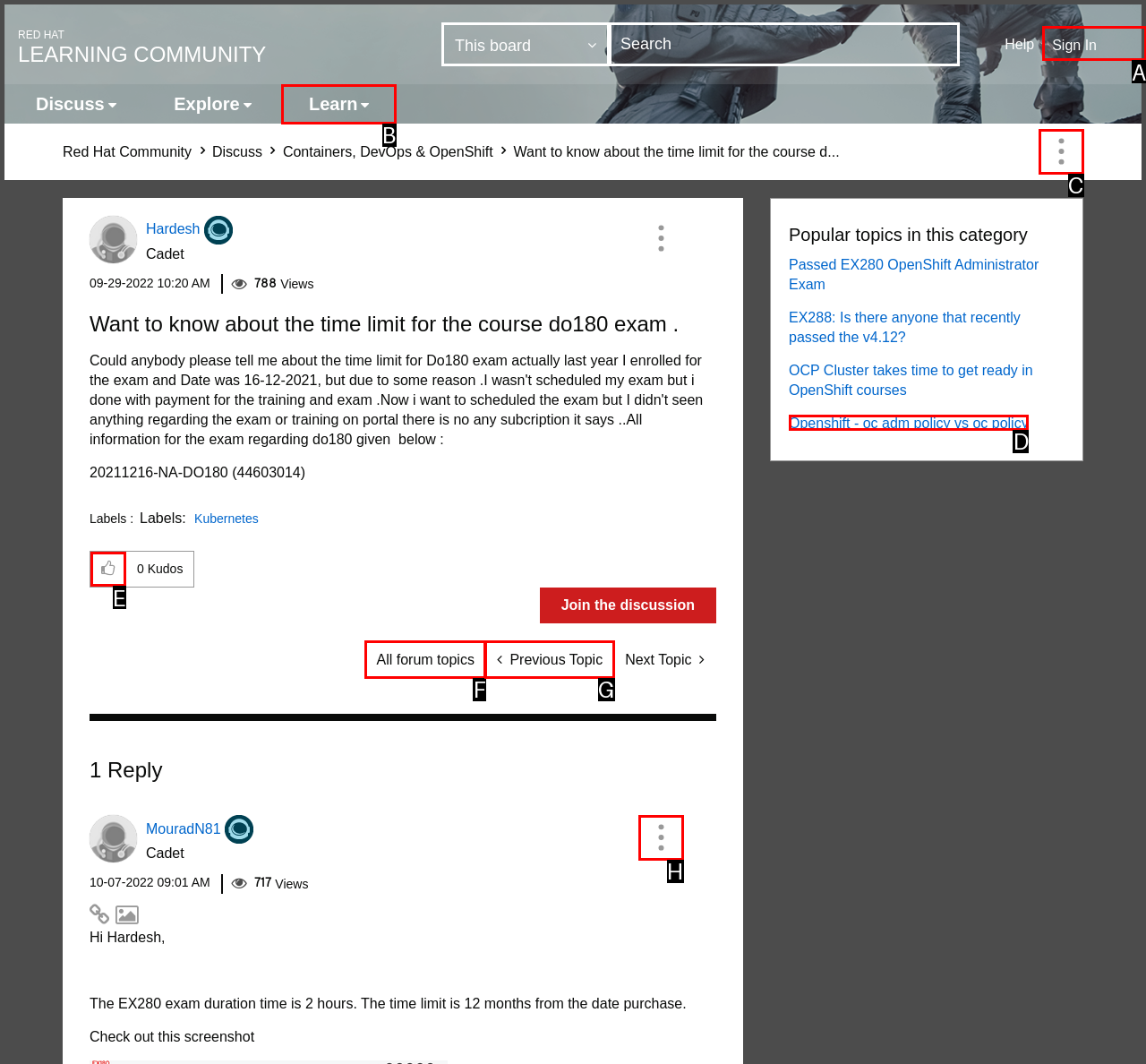Please indicate which HTML element to click in order to fulfill the following task: Sign in to the community Respond with the letter of the chosen option.

A